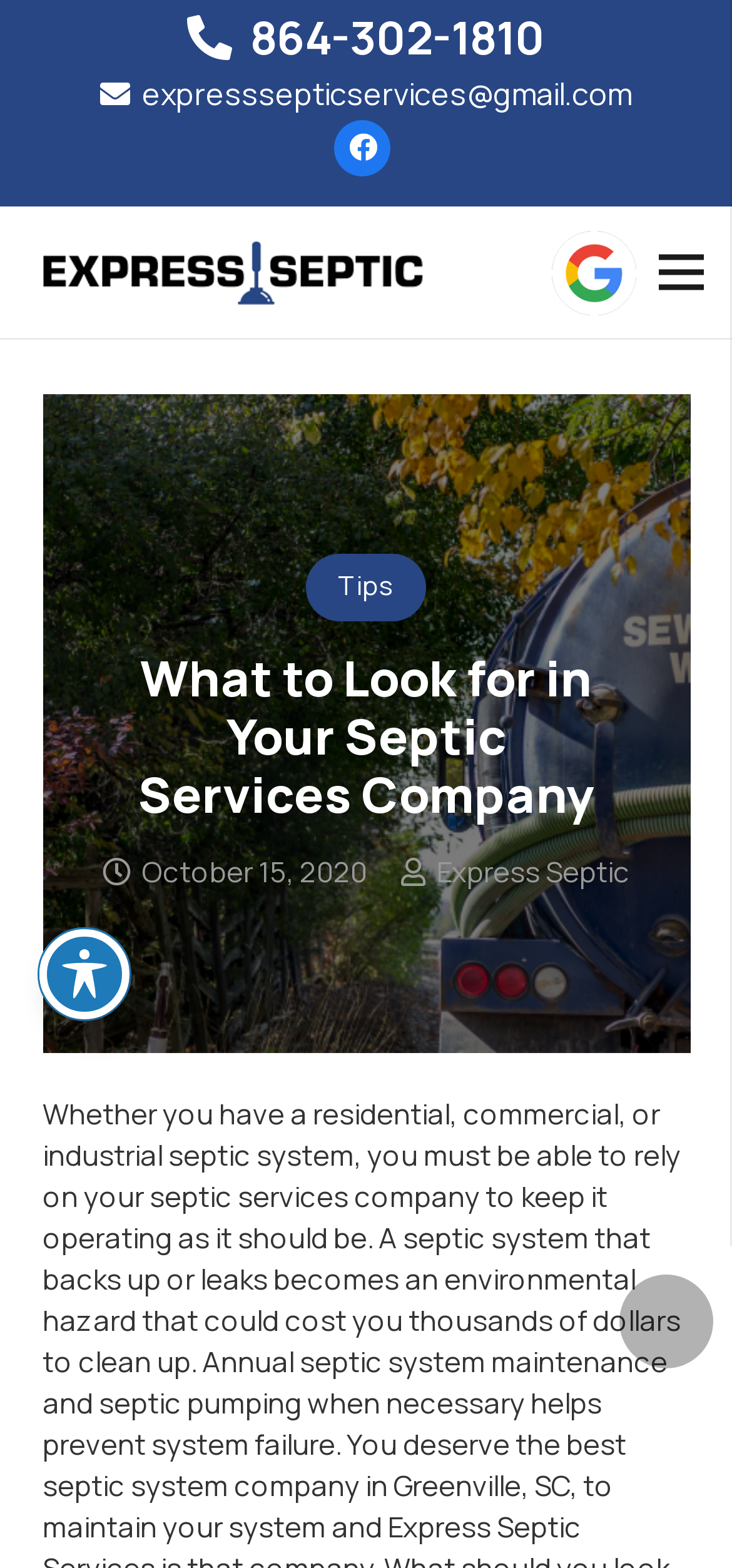Locate and provide the bounding box coordinates for the HTML element that matches this description: "expresssepticservices@gmail.com".

[0.137, 0.046, 0.863, 0.072]